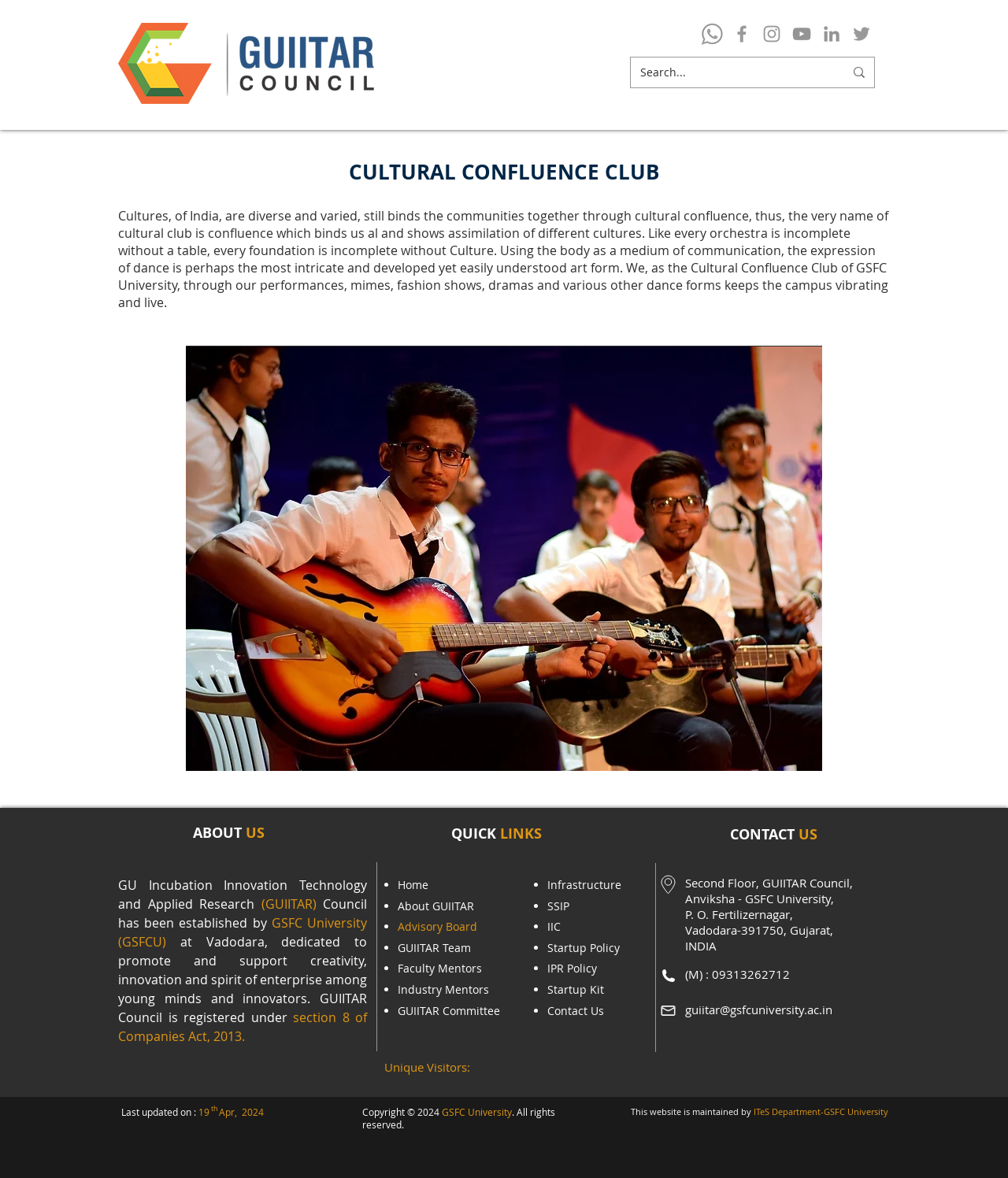Point out the bounding box coordinates of the section to click in order to follow this instruction: "Learn about the GSFC University".

[0.117, 0.744, 0.364, 0.775]